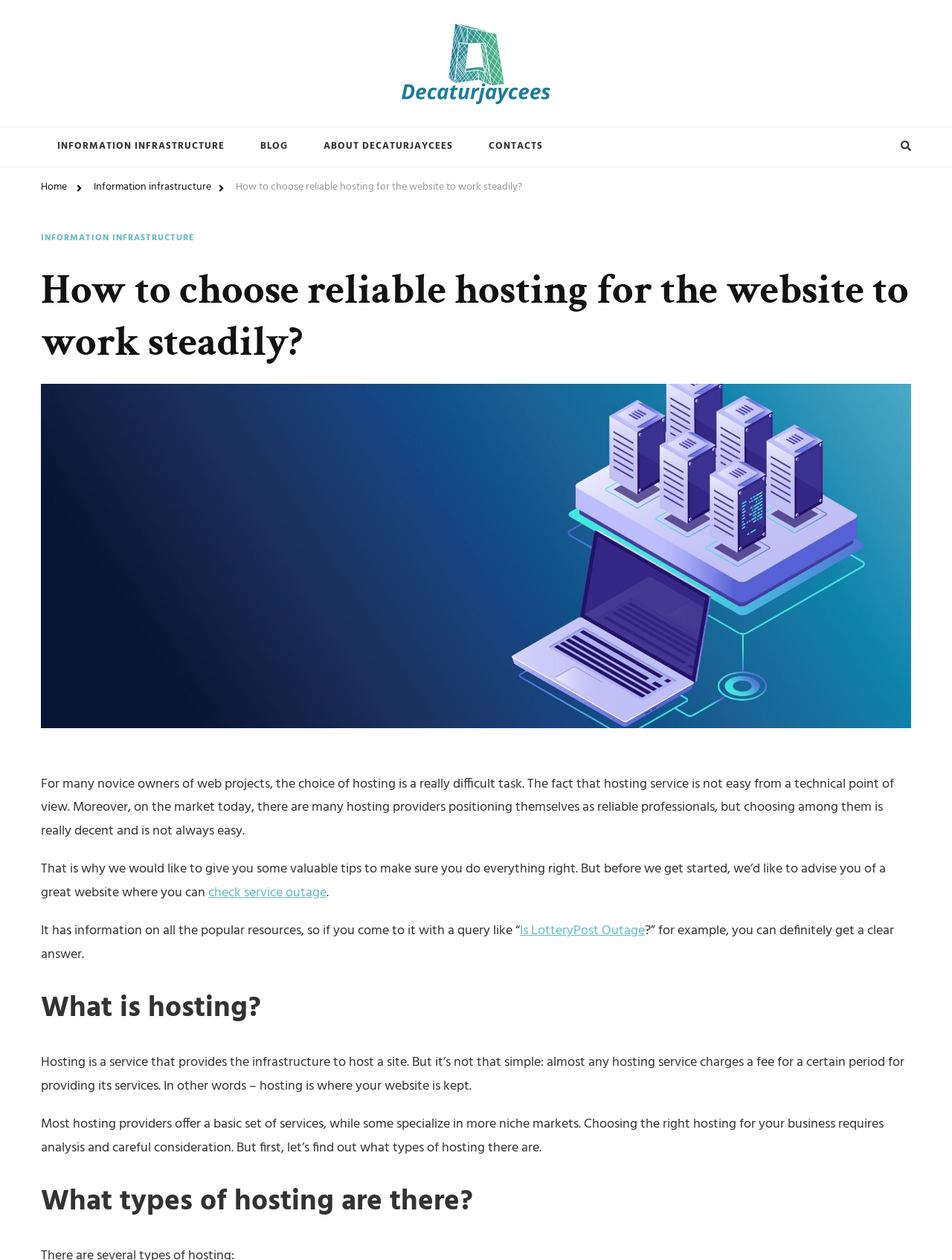Generate a thorough caption that explains the contents of the webpage.

The webpage is about choosing reliable hosting for a website. At the top, there is a logo and a link to "Decaturjaycees" on the left, and a navigation menu with links to "INFORMATION INFRASTRUCTURE", "BLOG", "ABOUT DECATURJAYCEES", and "CONTACTS" on the right. Below the navigation menu, there is a button on the right side of the page.

The main content of the webpage is an article titled "How to choose reliable hosting for the website to work steadily?" which is divided into sections. The first section introduces the difficulty of choosing a hosting service and the importance of making the right choice. There is a figure or image below the introduction.

The article then provides some valuable tips and advises readers to check a website that provides information on service outages. There are links to "check service outage" and "Is LotteryPost Outage" within the text. The article continues to explain what hosting is, describing it as a service that provides infrastructure to host a site, and that it's not just about storing a website.

The article is divided into sections with headings, including "What is hosting?" and "What types of hosting are there?", which provide more information on the different types of hosting services available. Overall, the webpage is informative and provides guidance on choosing a reliable hosting service for a website.